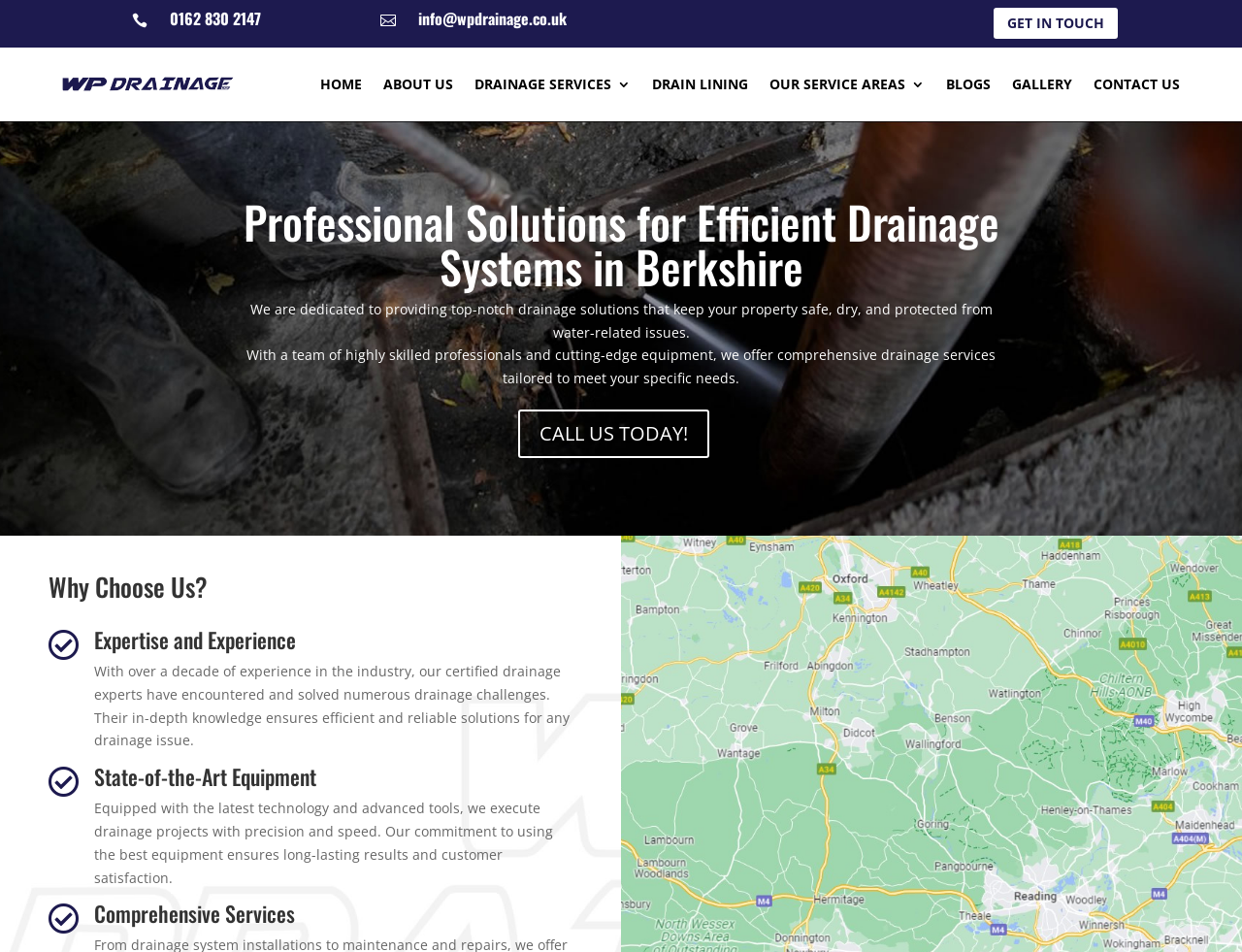Determine the primary headline of the webpage.

Professional Solutions for Efficient Drainage Systems in Berkshire